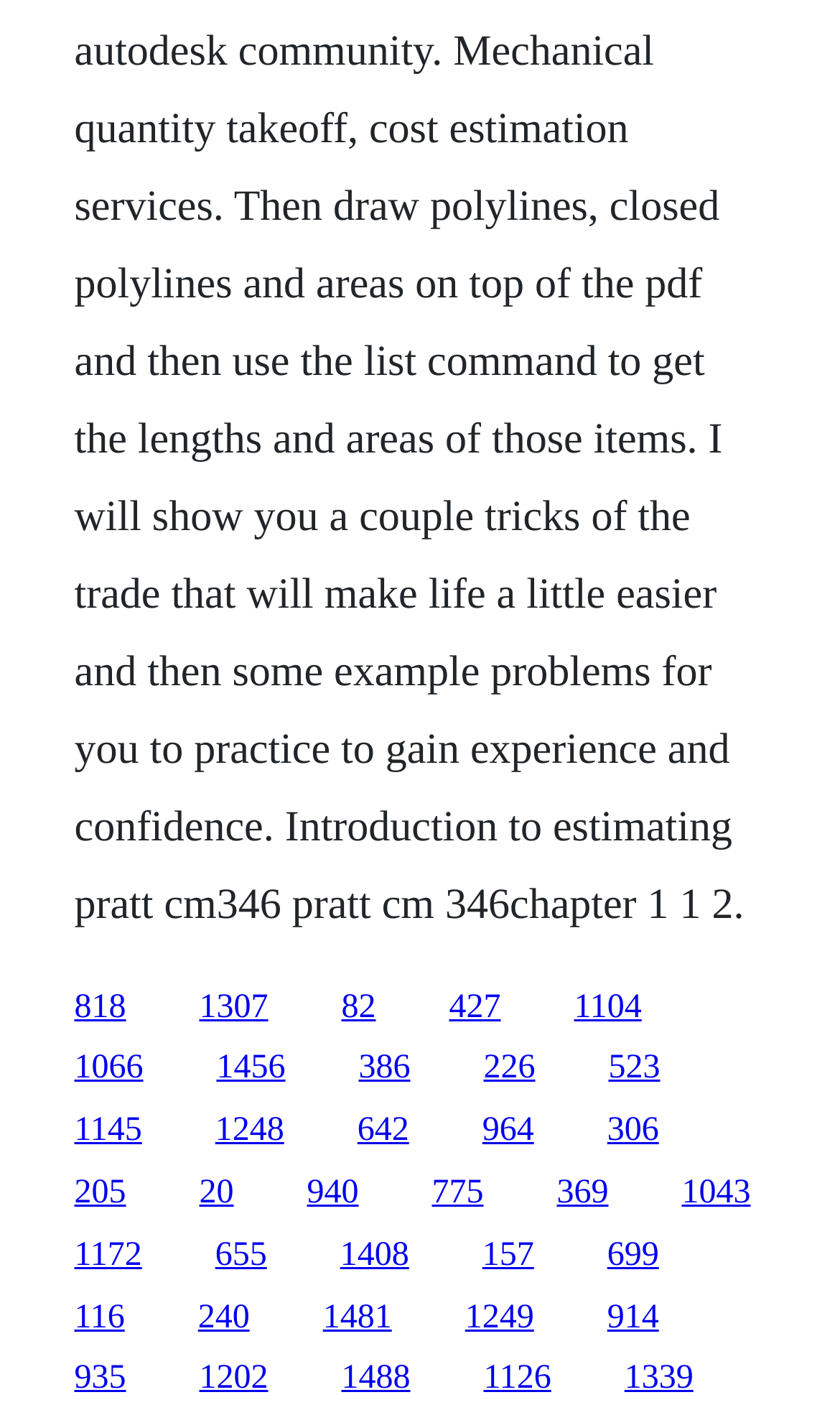Specify the bounding box coordinates of the area to click in order to follow the given instruction: "visit the third link."

[0.406, 0.701, 0.447, 0.727]